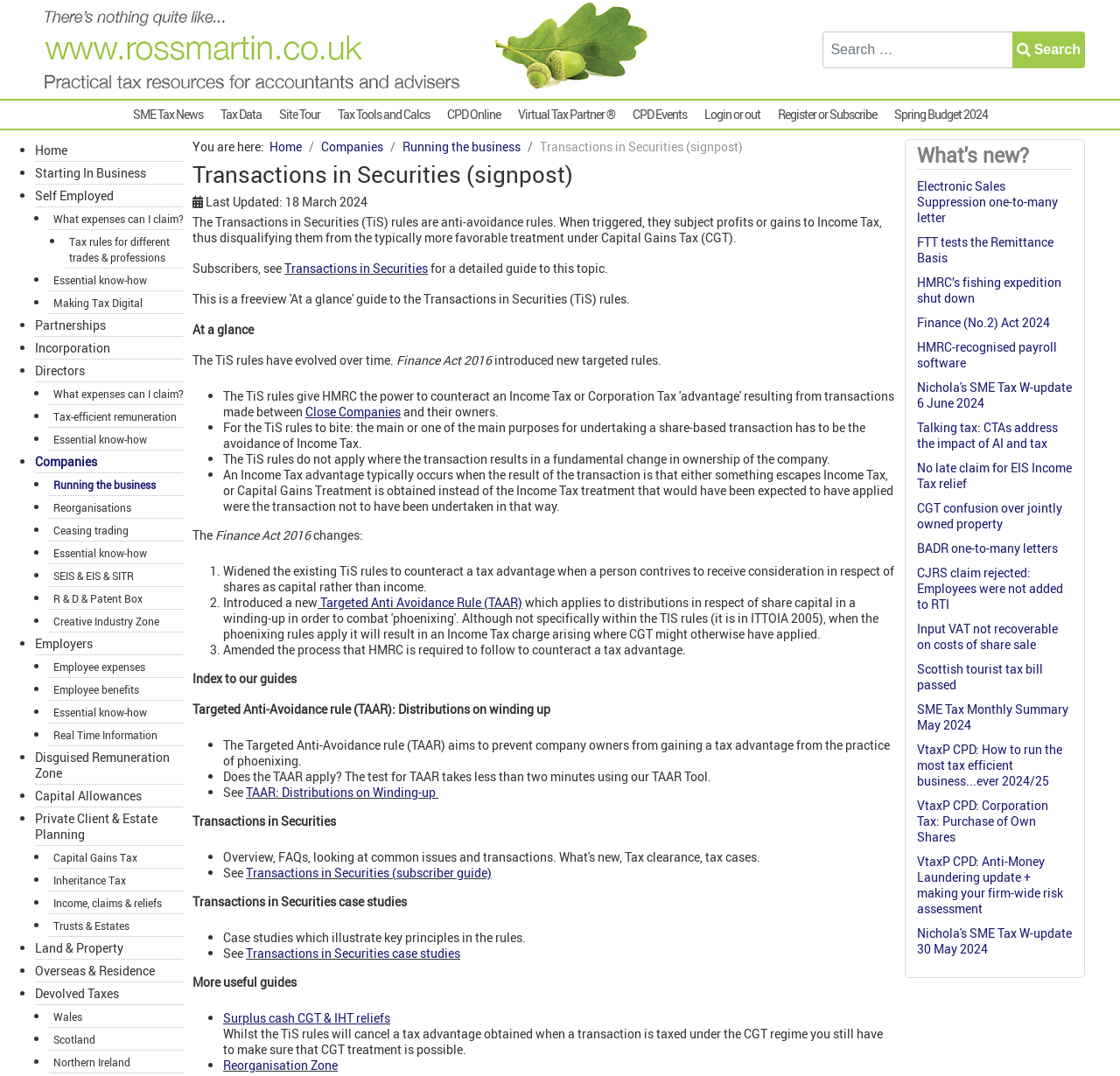Using the details in the image, give a detailed response to the question below:
What are the main categories listed on the webpage?

The webpage lists various tax-related topics, including Starting In Business, Self Employed, Partnerships, Incorporation, Directors, Companies, Employers, and Private Client & Estate Planning, among others. These categories are organized in a hierarchical structure, with subtopics listed under each main category.